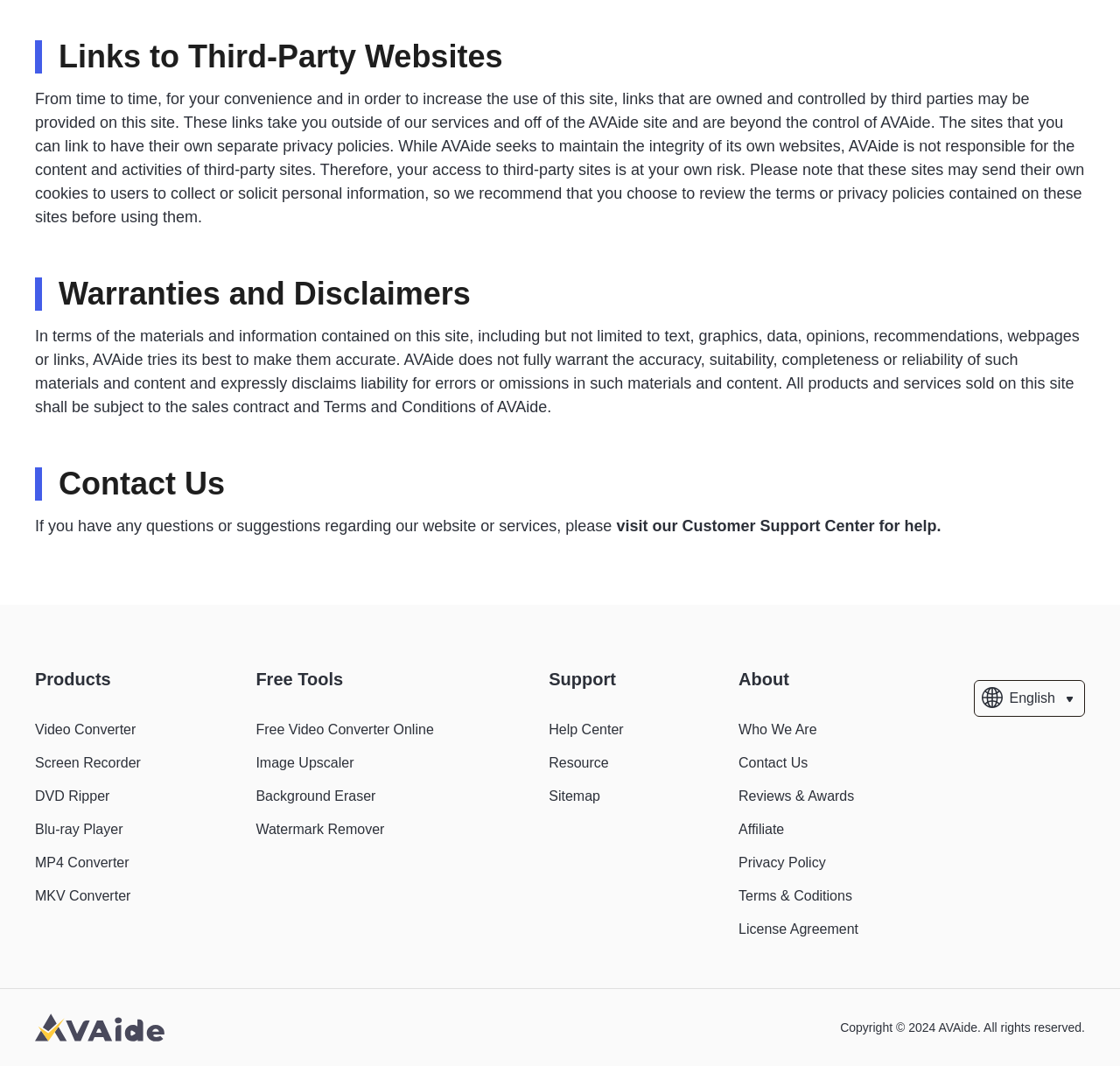Please find the bounding box coordinates of the element that must be clicked to perform the given instruction: "Go to HyperKitty". The coordinates should be four float numbers from 0 to 1, i.e., [left, top, right, bottom].

None